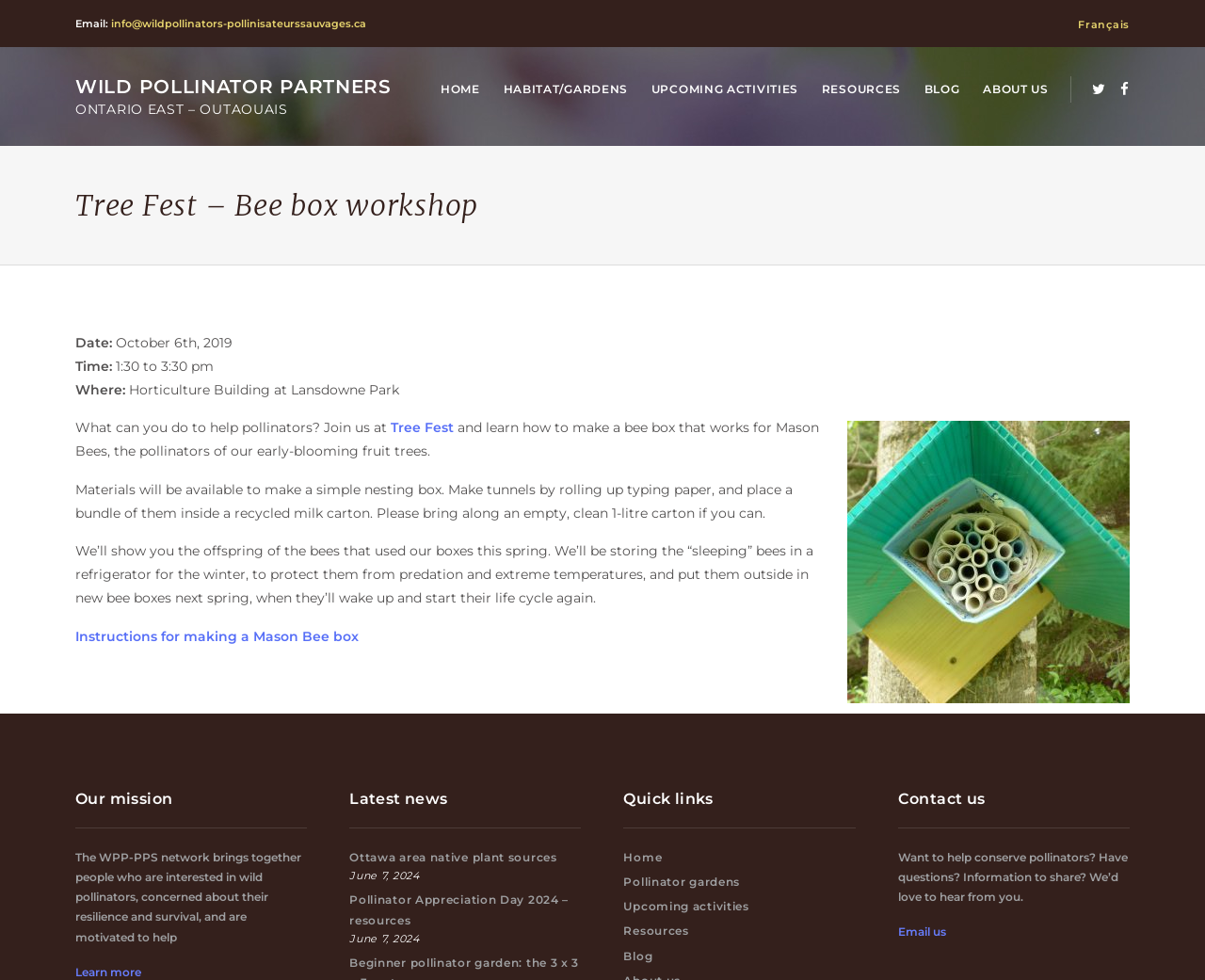Identify the bounding box coordinates of the clickable region required to complete the instruction: "Click on the 'SUPPORT' button". The coordinates should be given as four float numbers within the range of 0 and 1, i.e., [left, top, right, bottom].

None